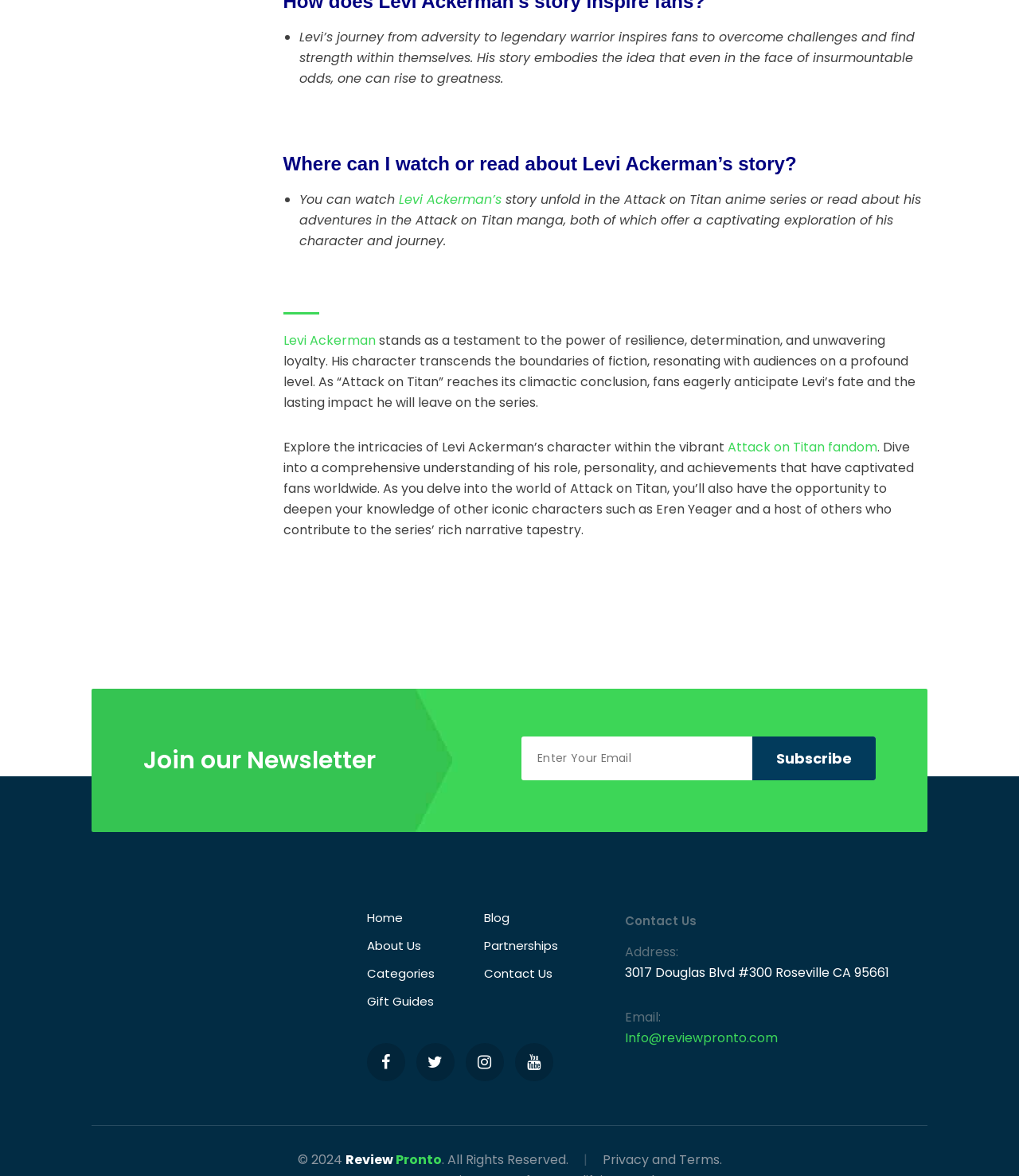What is the email address of Review Pronto?
Can you provide a detailed and comprehensive answer to the question?

The email address of Review Pronto is mentioned in the link element with the text 'Info@reviewpronto.com', which is located under the 'Contact Us' heading, next to the 'Email:' label.